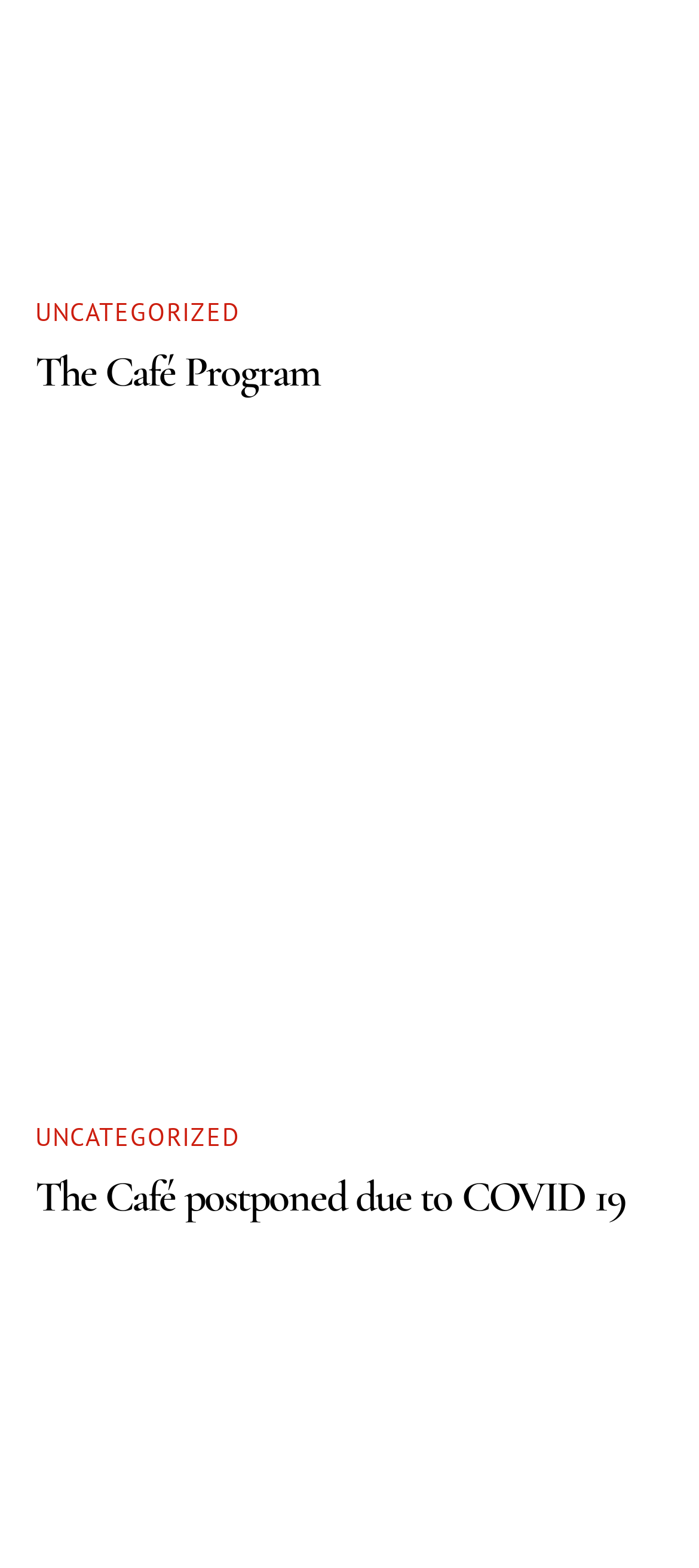Give a concise answer using one word or a phrase to the following question:
How many headings are on the webpage?

2